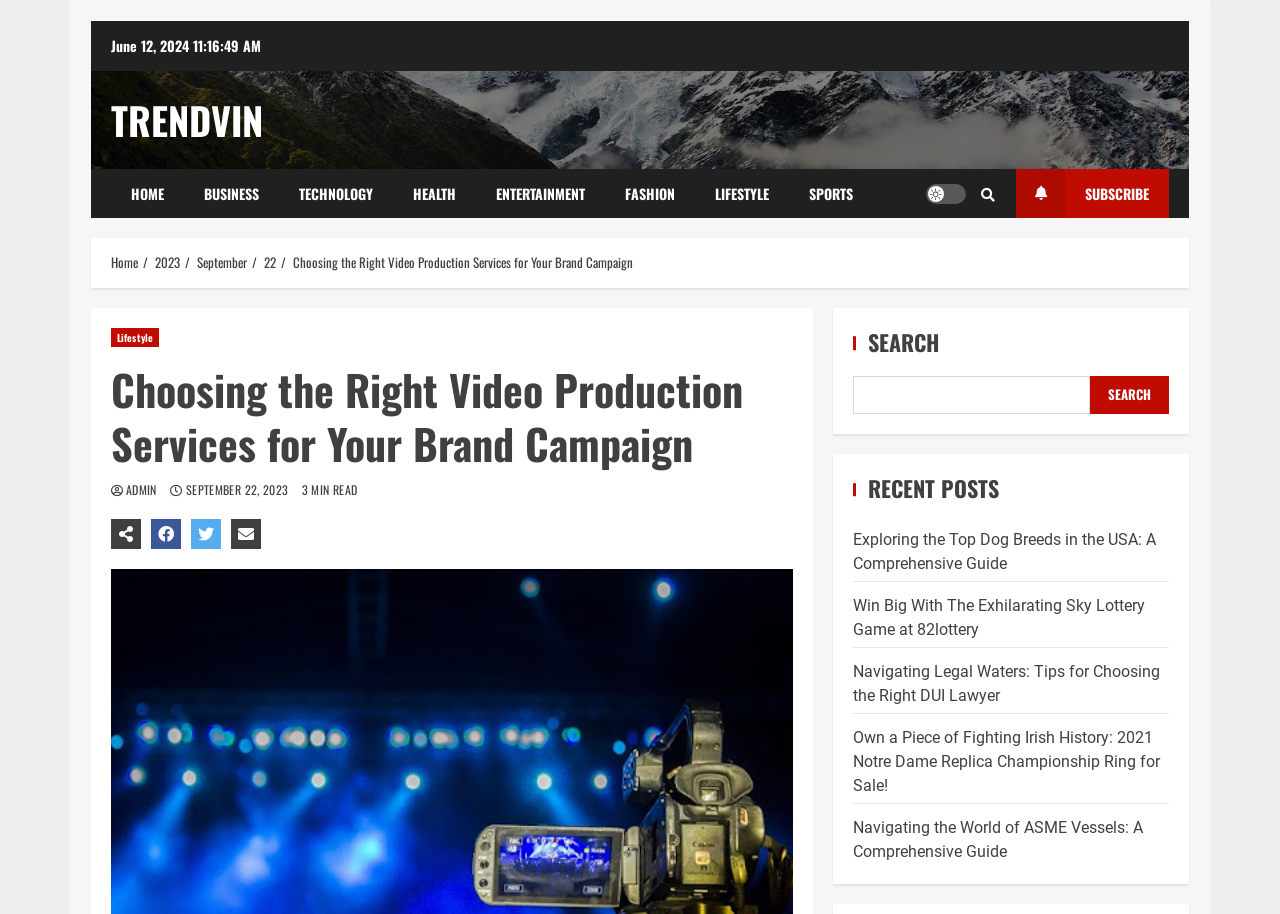What is the purpose of the button with the uf002 icon?
Using the image, give a concise answer in the form of a single word or short phrase.

Toggle light/dark mode